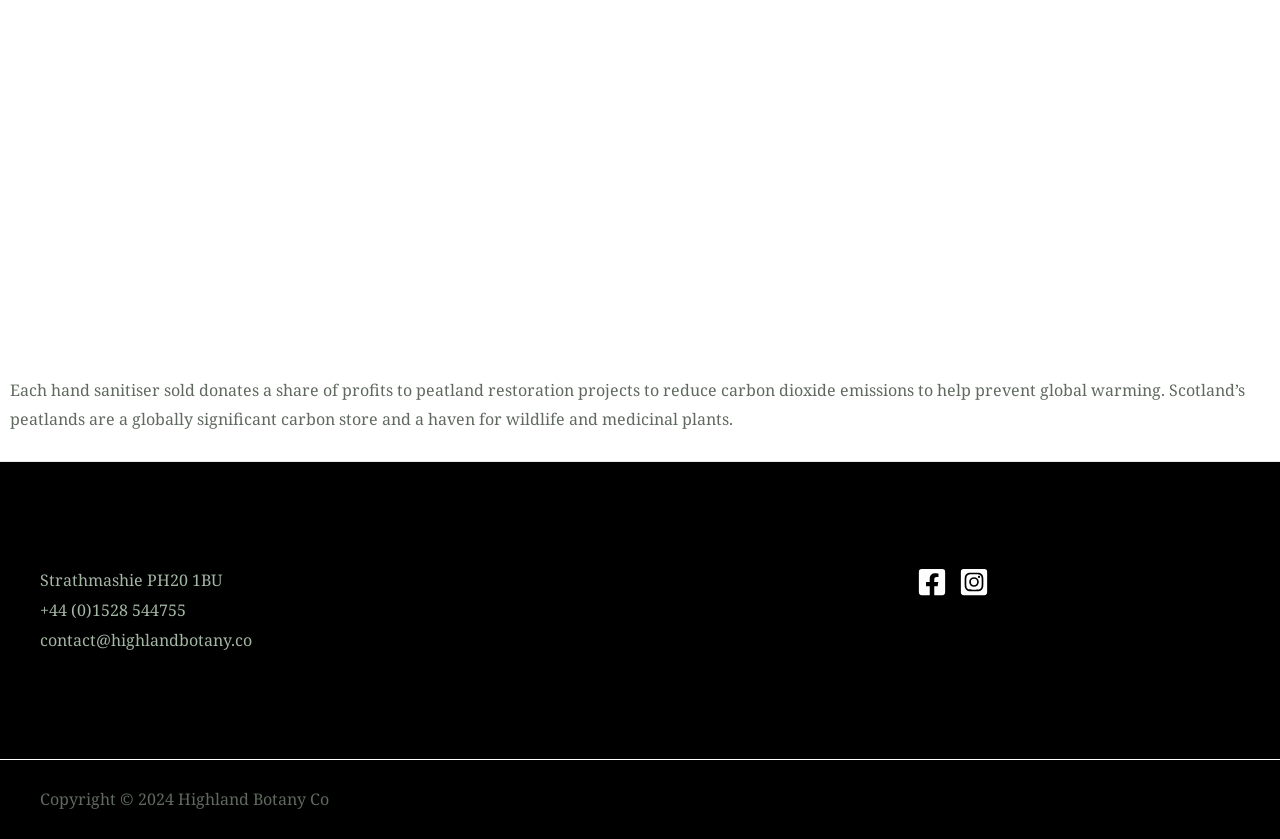Refer to the screenshot and give an in-depth answer to this question: What is the company's contact email?

The contact email is mentioned in the footer section of the webpage, under the 'Menu' navigation.